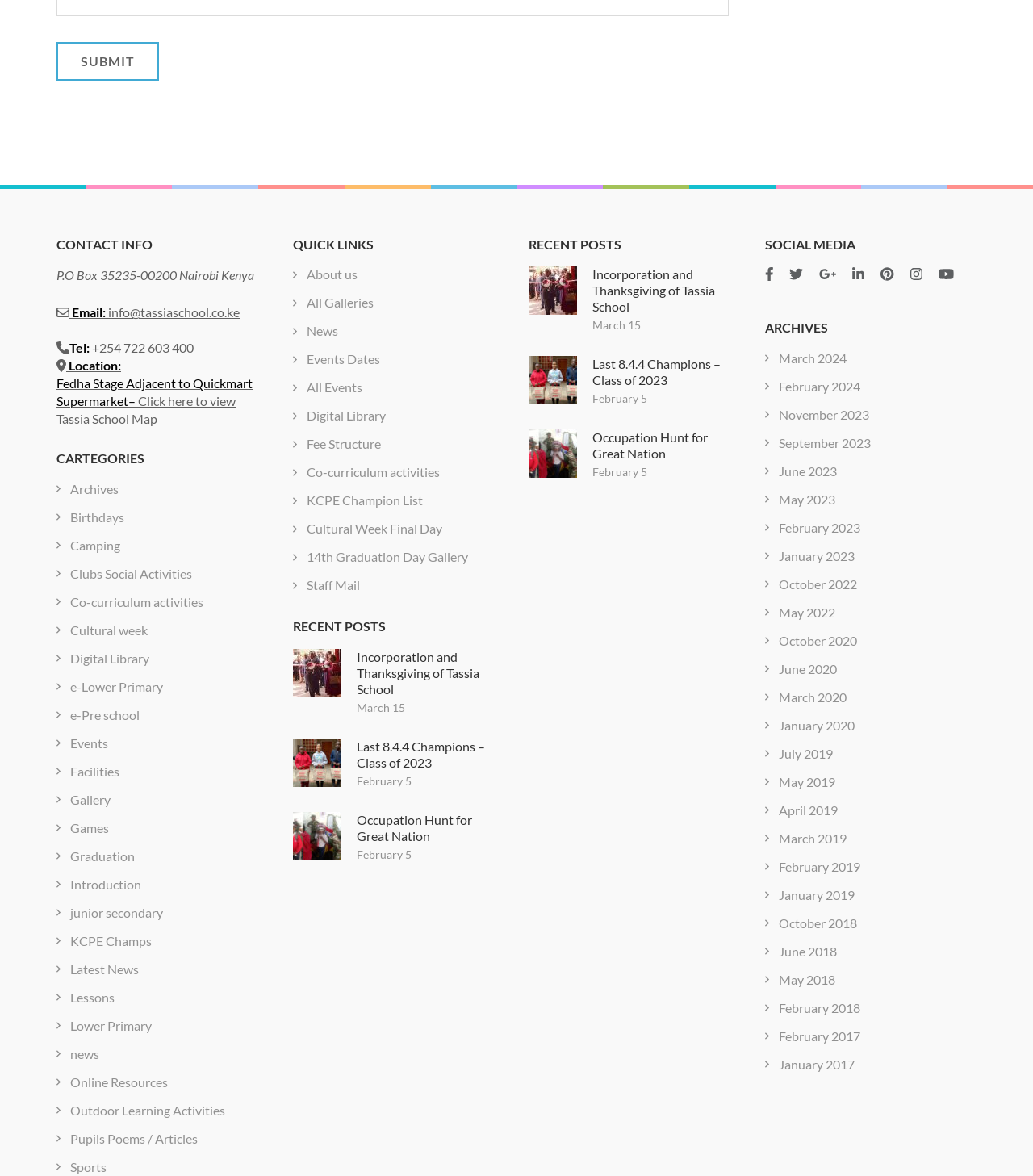Provide a one-word or brief phrase answer to the question:
How many recent posts are displayed on the webpage?

3